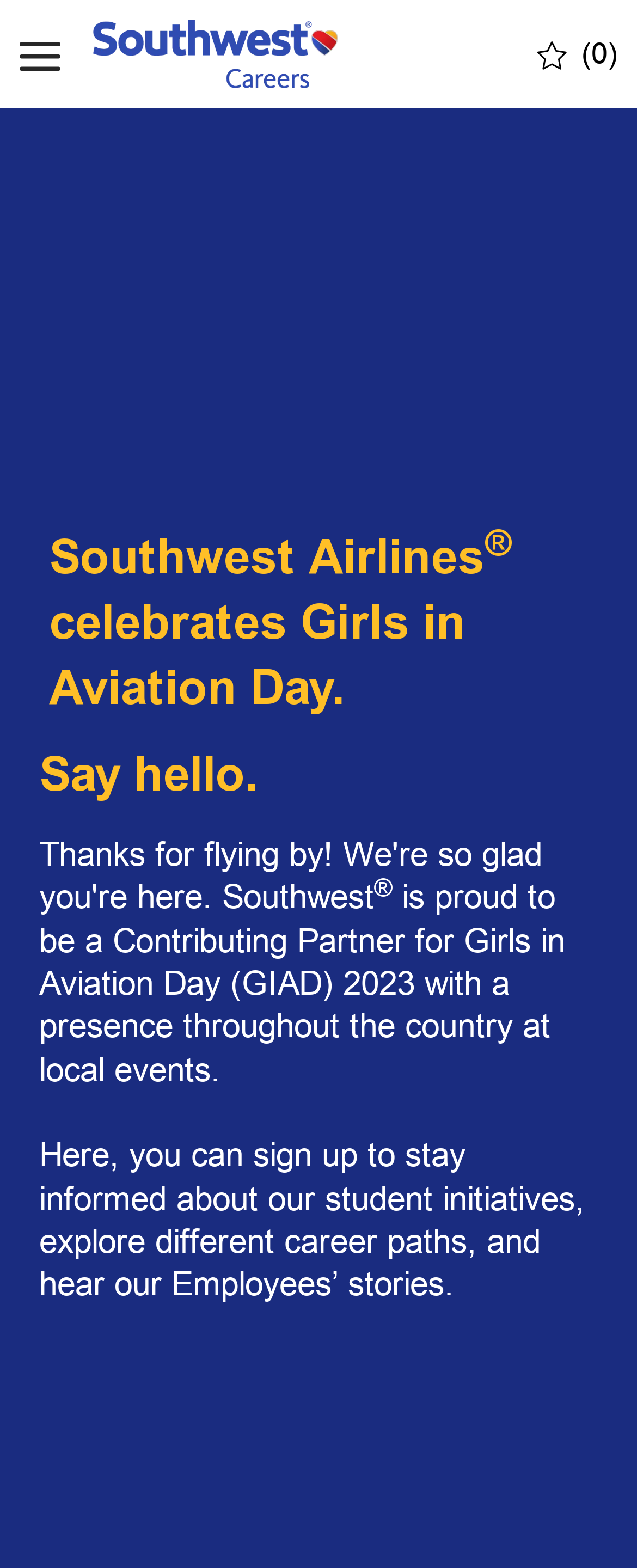Describe all visible elements and their arrangement on the webpage.

The webpage is about Southwest Airlines' participation in Girls in Aviation Day. At the top left corner, there is a button to open a hamburger menu. Next to it, on the top center, is the company logo, which is an image. On the top right corner, there is a link indicating that there are 0 saved jobs.

Below the top section, there is a main content area that occupies most of the page. It starts with a heading that announces Southwest Airlines' celebration of Girls in Aviation Day. The heading is followed by a subheading that says "Say hello." 

The main content area continues with a paragraph of text that explains Southwest Airlines' role as a Contributing Partner for Girls in Aviation Day 2023. The text also mentions that the airline will have a presence at local events throughout the country. 

Further down, there is another paragraph of text that invites visitors to sign up to stay informed about student initiatives, explore different career paths, and hear stories from Southwest Airlines' employees. 

At the bottom of the main content area, there is another heading, although its text is not specified. Overall, the webpage has a simple layout with a focus on text and a few interactive elements.